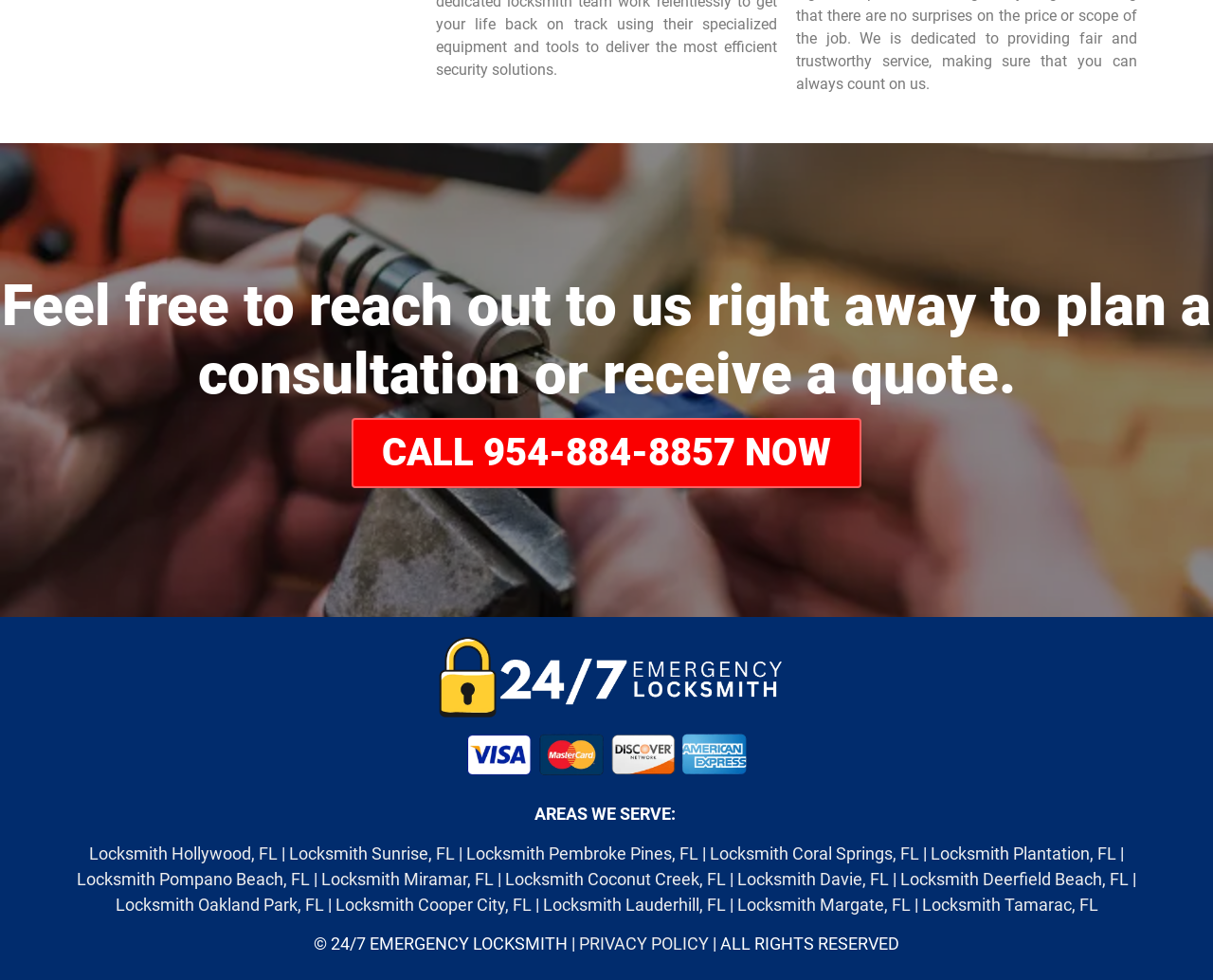Specify the bounding box coordinates for the region that must be clicked to perform the given instruction: "Call the locksmith service".

[0.29, 0.426, 0.71, 0.498]